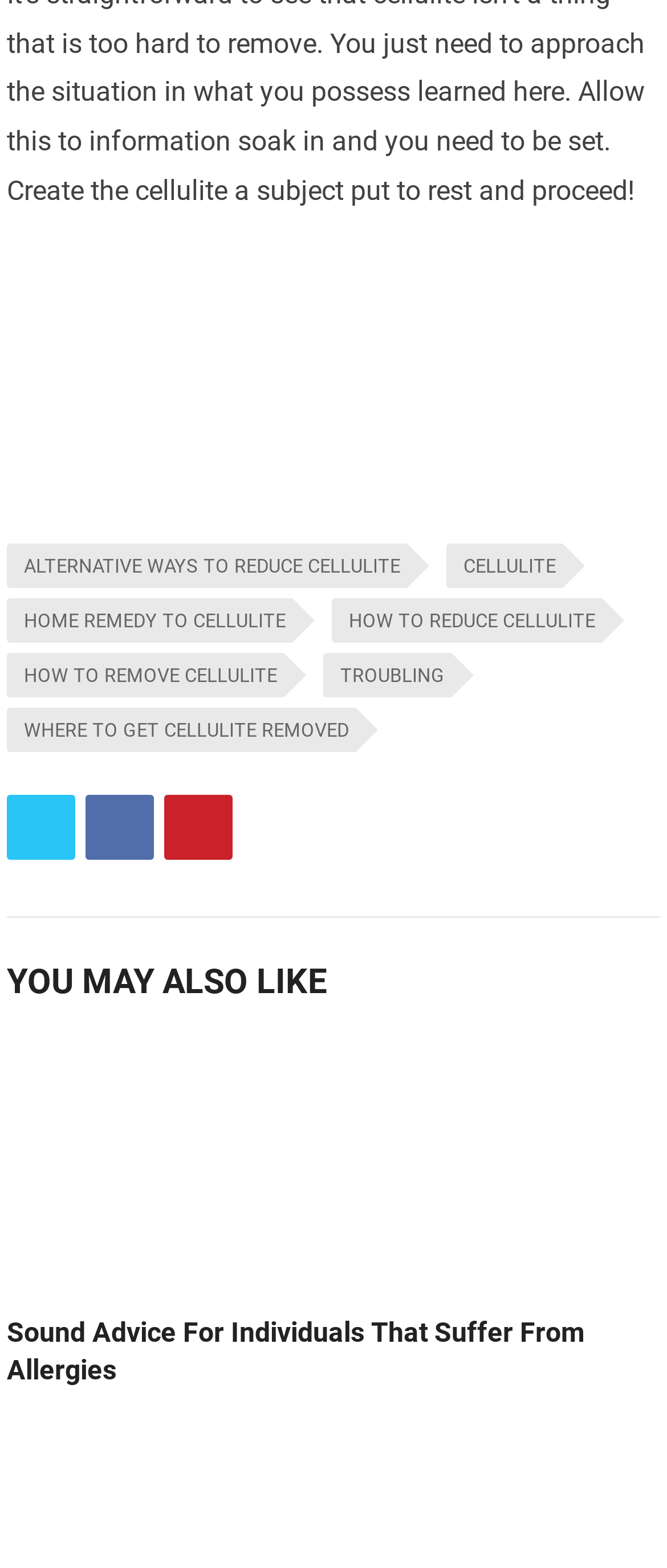Please determine the bounding box coordinates of the clickable area required to carry out the following instruction: "Explore the 'YOU MAY ALSO LIKE' section". The coordinates must be four float numbers between 0 and 1, represented as [left, top, right, bottom].

[0.01, 0.613, 0.99, 0.641]